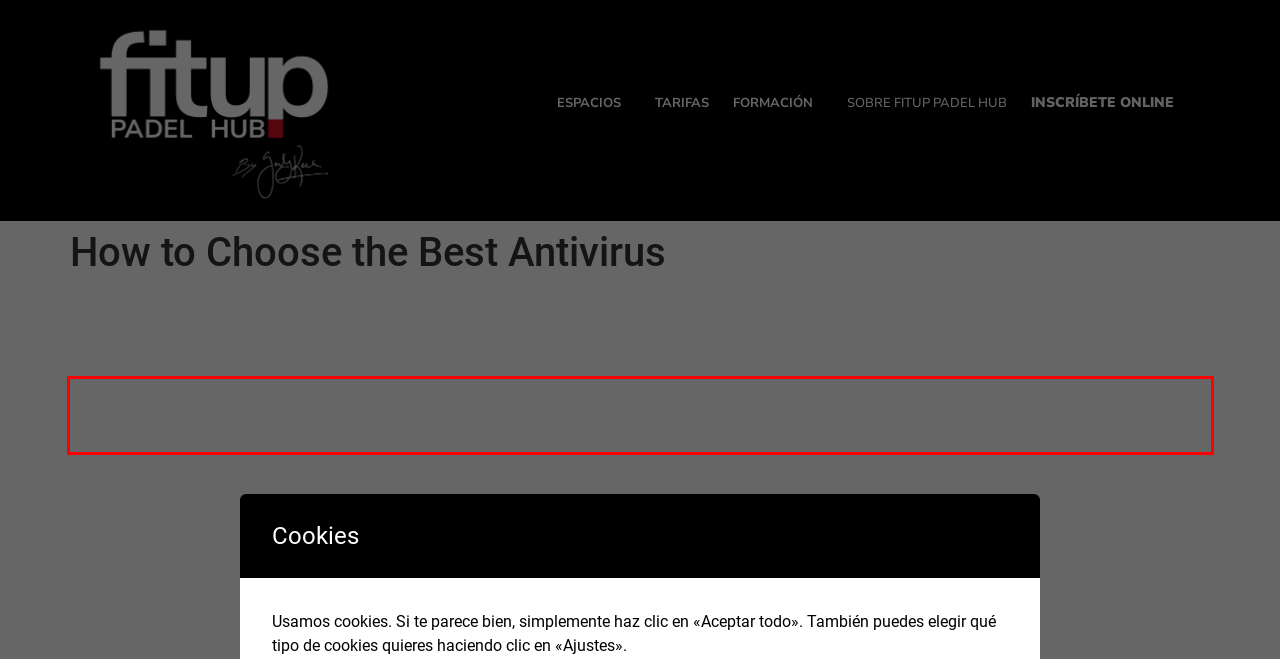From the given screenshot of a webpage, identify the red bounding box and extract the text content within it.

It’s also important that you consider other security features that your antivirus program might offer. These may include the VPN service, a password manager, and parental controls. We recommend that you look for a service provider that regularly updates their malware database and, if they can it includes all of these features in their subscription package.